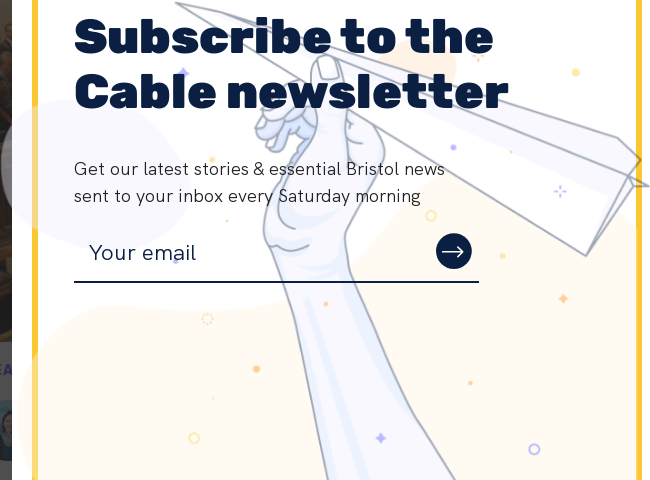What is the purpose of the textbox labeled 'Your email'?
Answer the question with a single word or phrase by looking at the picture.

to enter email address